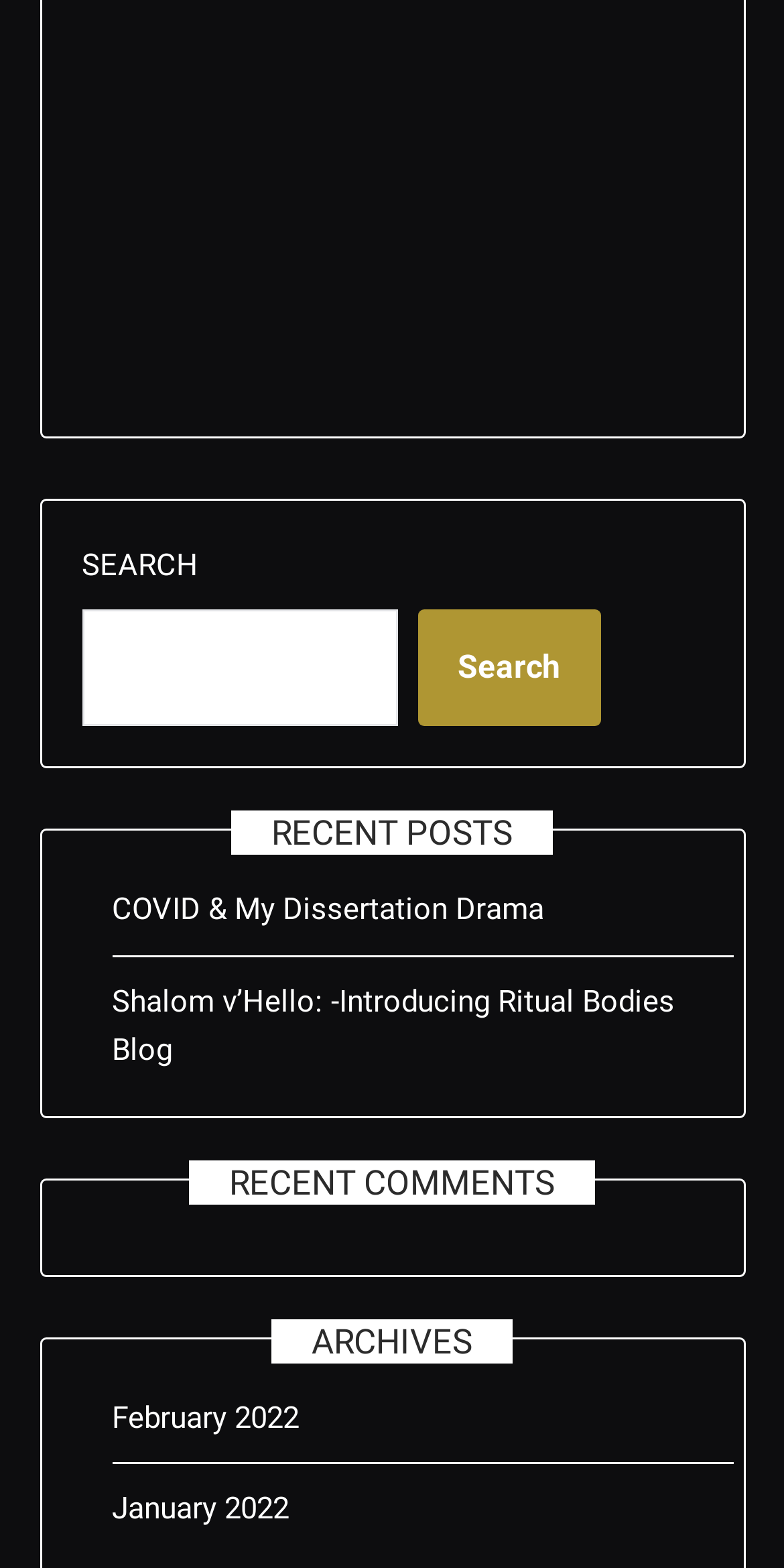Locate the bounding box coordinates of the UI element described by: "February 2022". The bounding box coordinates should consist of four float numbers between 0 and 1, i.e., [left, top, right, bottom].

[0.142, 0.892, 0.381, 0.915]